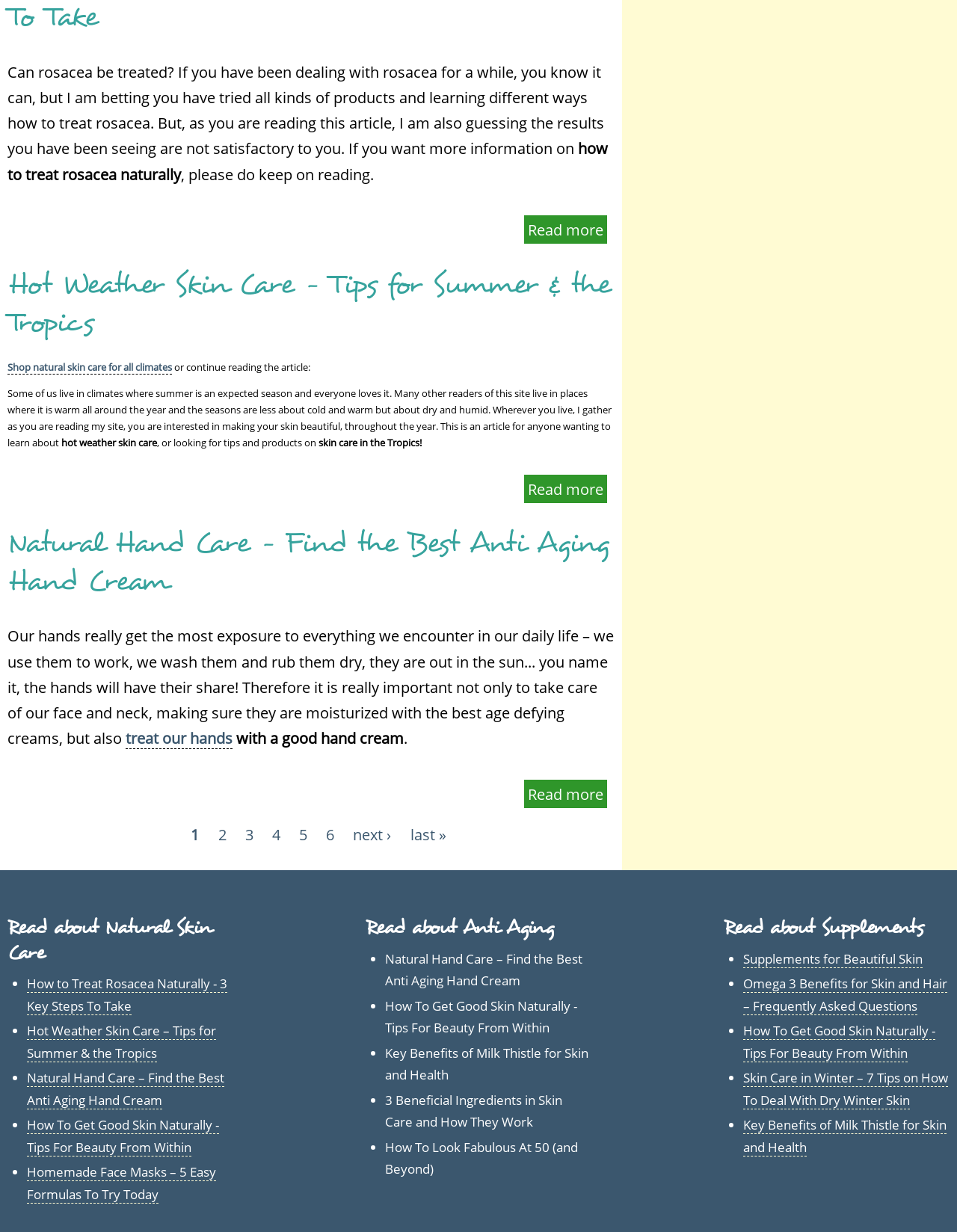What is the purpose of the pagination section?
Examine the screenshot and reply with a single word or phrase.

To navigate pages